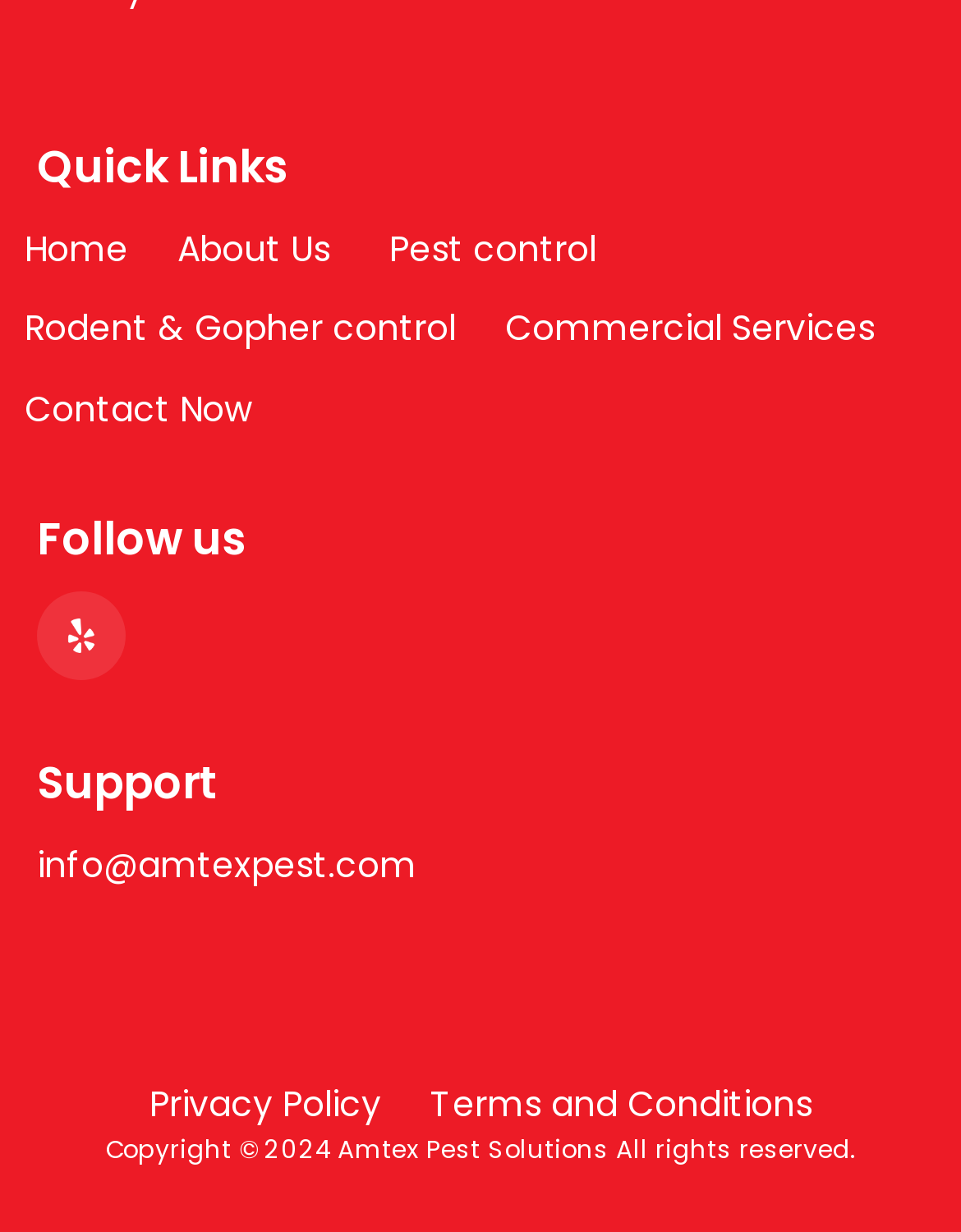Using the webpage screenshot and the element description About Us, determine the bounding box coordinates. Specify the coordinates in the format (top-left x, top-left y, bottom-right x, bottom-right y) with values ranging from 0 to 1.

[0.185, 0.18, 0.354, 0.224]